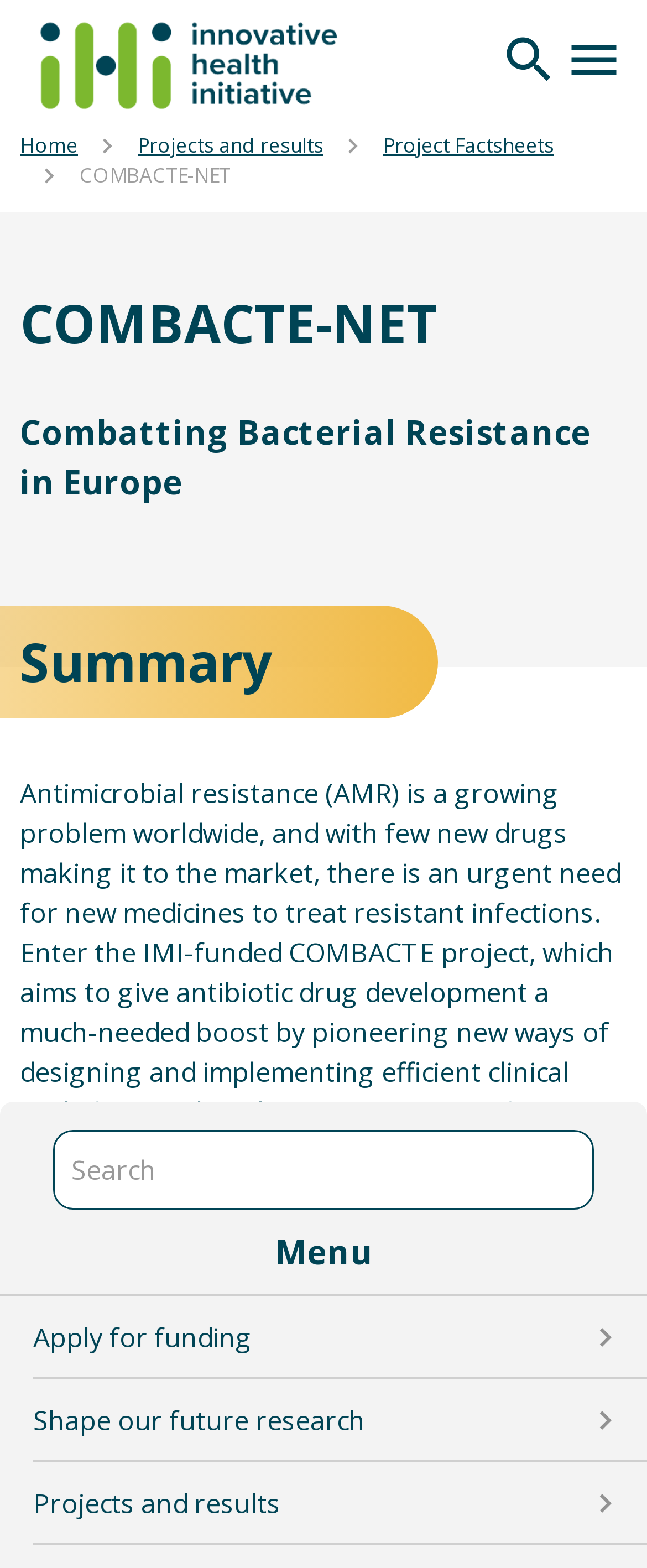What is the problem that COMBACTE is trying to address? Analyze the screenshot and reply with just one word or a short phrase.

Antimicrobial resistance